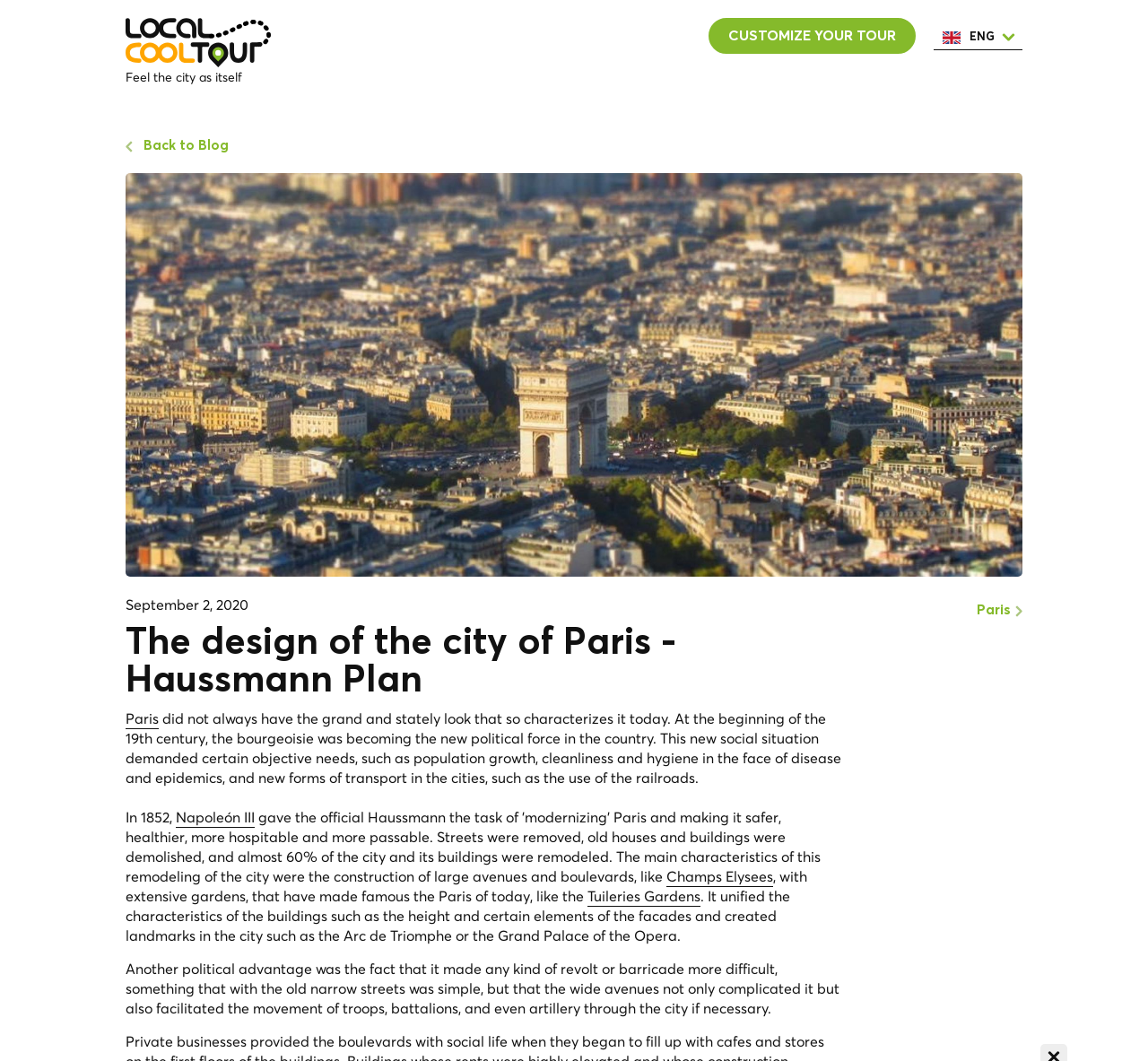Please predict the bounding box coordinates of the element's region where a click is necessary to complete the following instruction: "Choose language 'ESP'". The coordinates should be represented by four float numbers between 0 and 1, i.e., [left, top, right, bottom].

[0.813, 0.047, 0.891, 0.068]